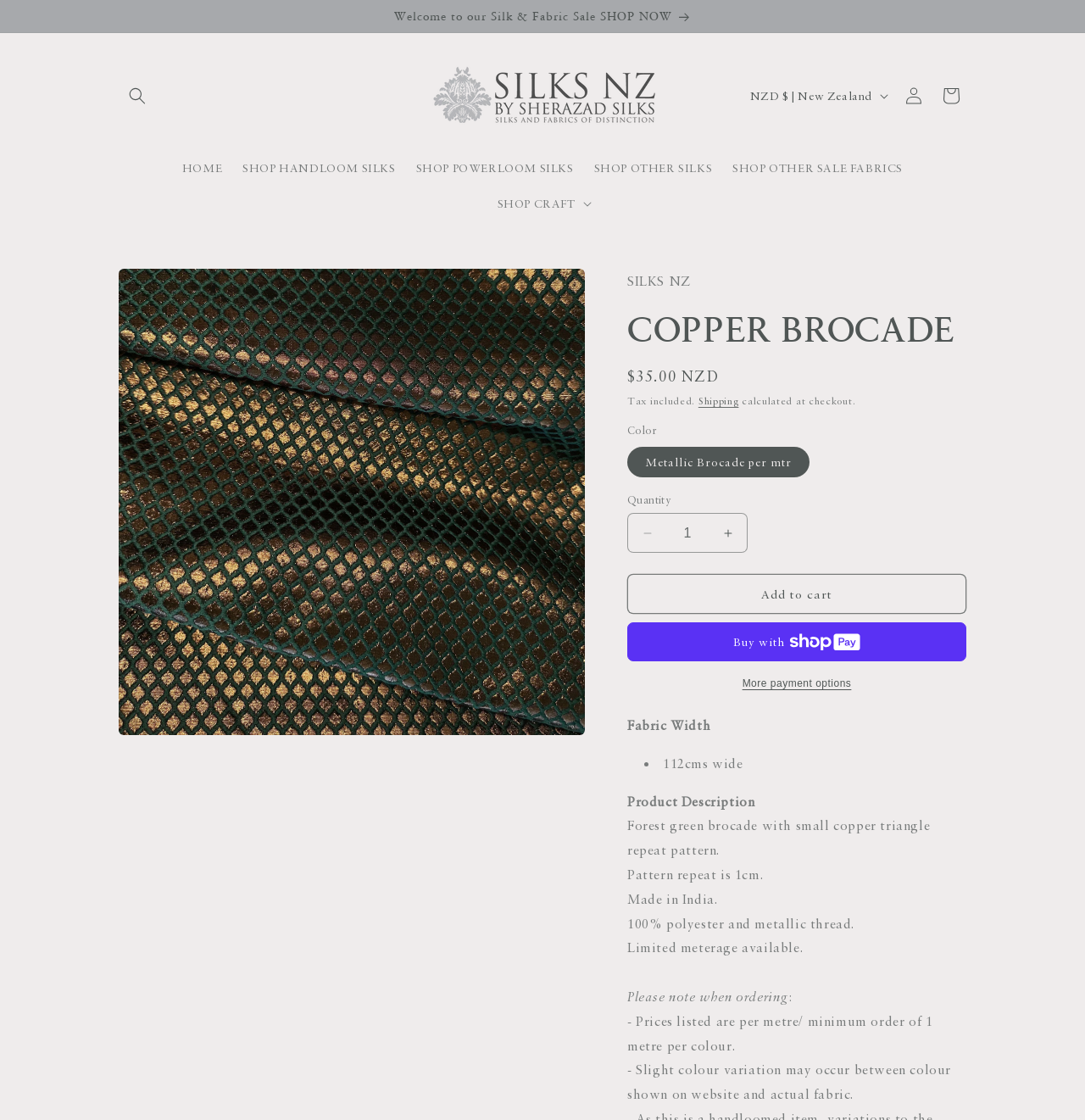Find and provide the bounding box coordinates for the UI element described here: "Log in". The coordinates should be given as four float numbers between 0 and 1: [left, top, right, bottom].

[0.825, 0.069, 0.859, 0.102]